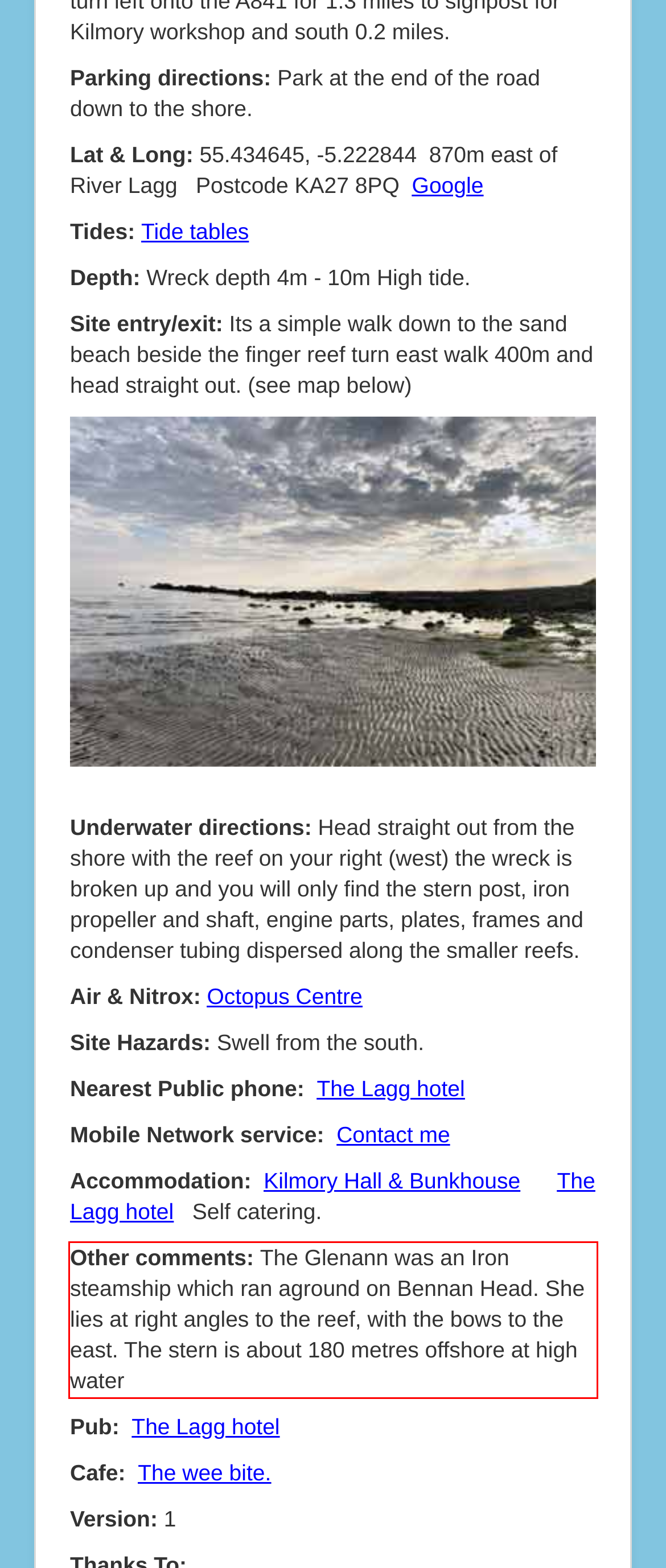Identify the text within the red bounding box on the webpage screenshot and generate the extracted text content.

Other comments: The Glenann was an Iron steamship which ran aground on Bennan Head. She lies at right angles to the reef, with the bows to the east. The stern is about 180 metres offshore at high water